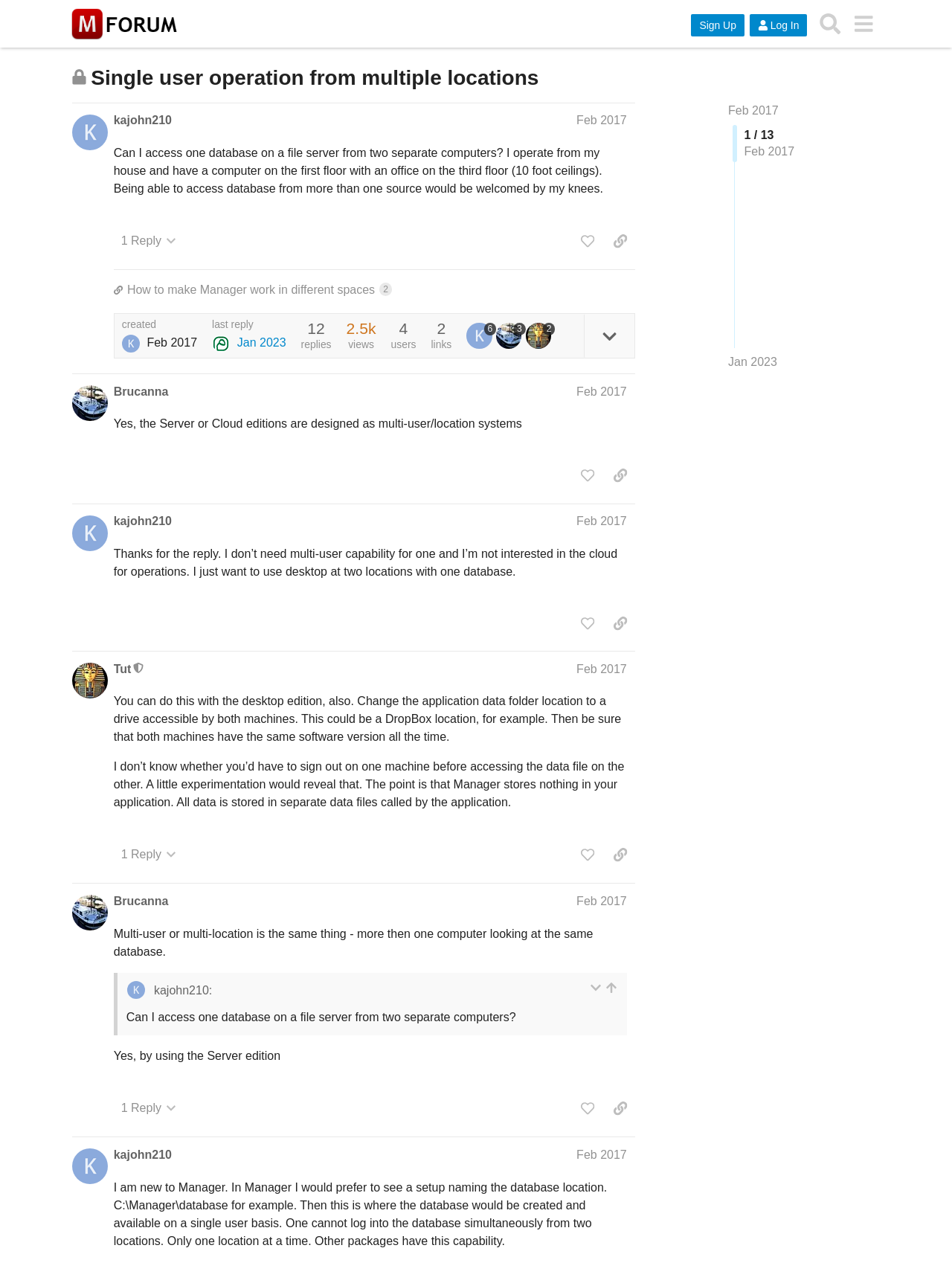Specify the bounding box coordinates for the region that must be clicked to perform the given instruction: "Sign Up".

[0.726, 0.011, 0.782, 0.028]